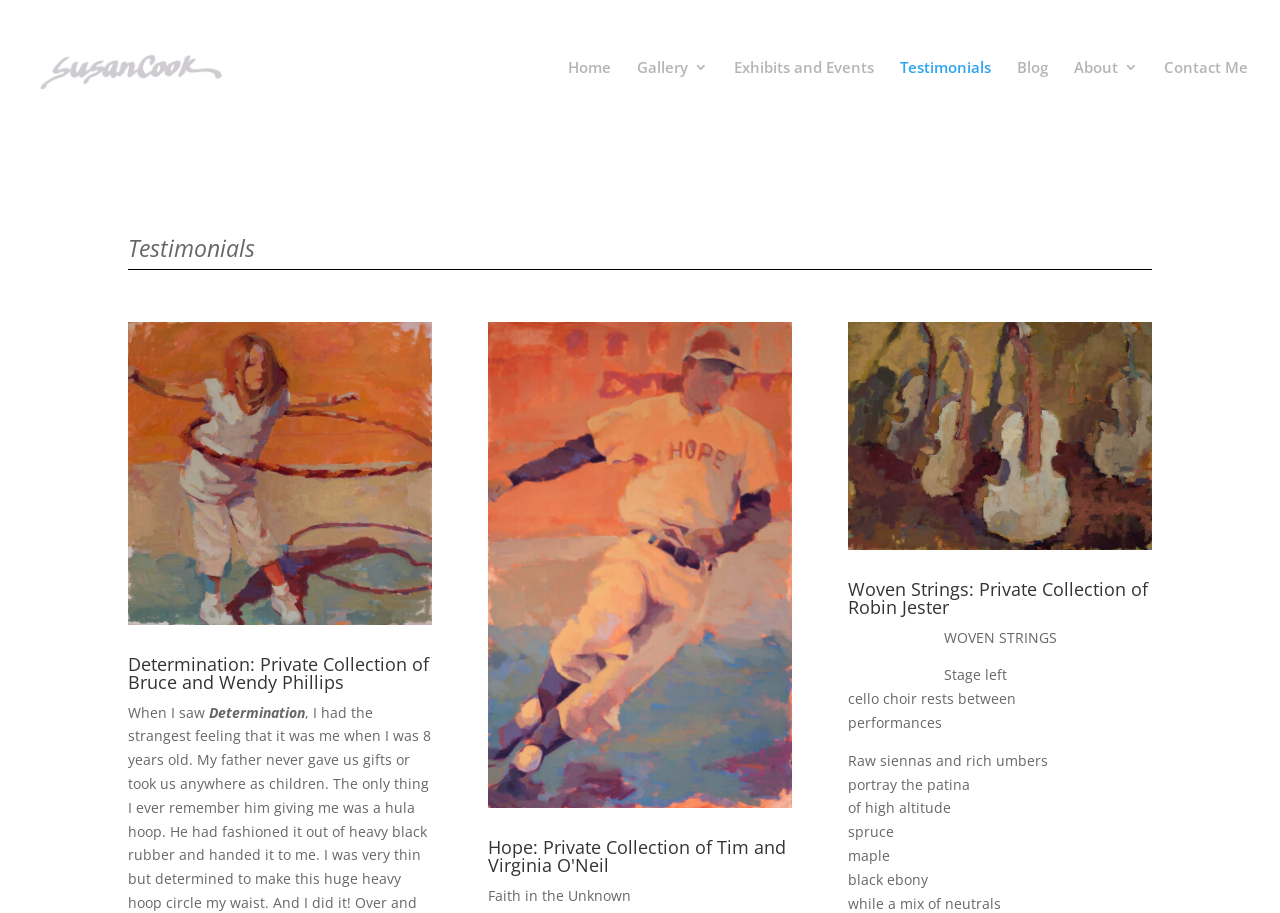Please mark the clickable region by giving the bounding box coordinates needed to complete this instruction: "visit blog".

[0.795, 0.066, 0.819, 0.147]